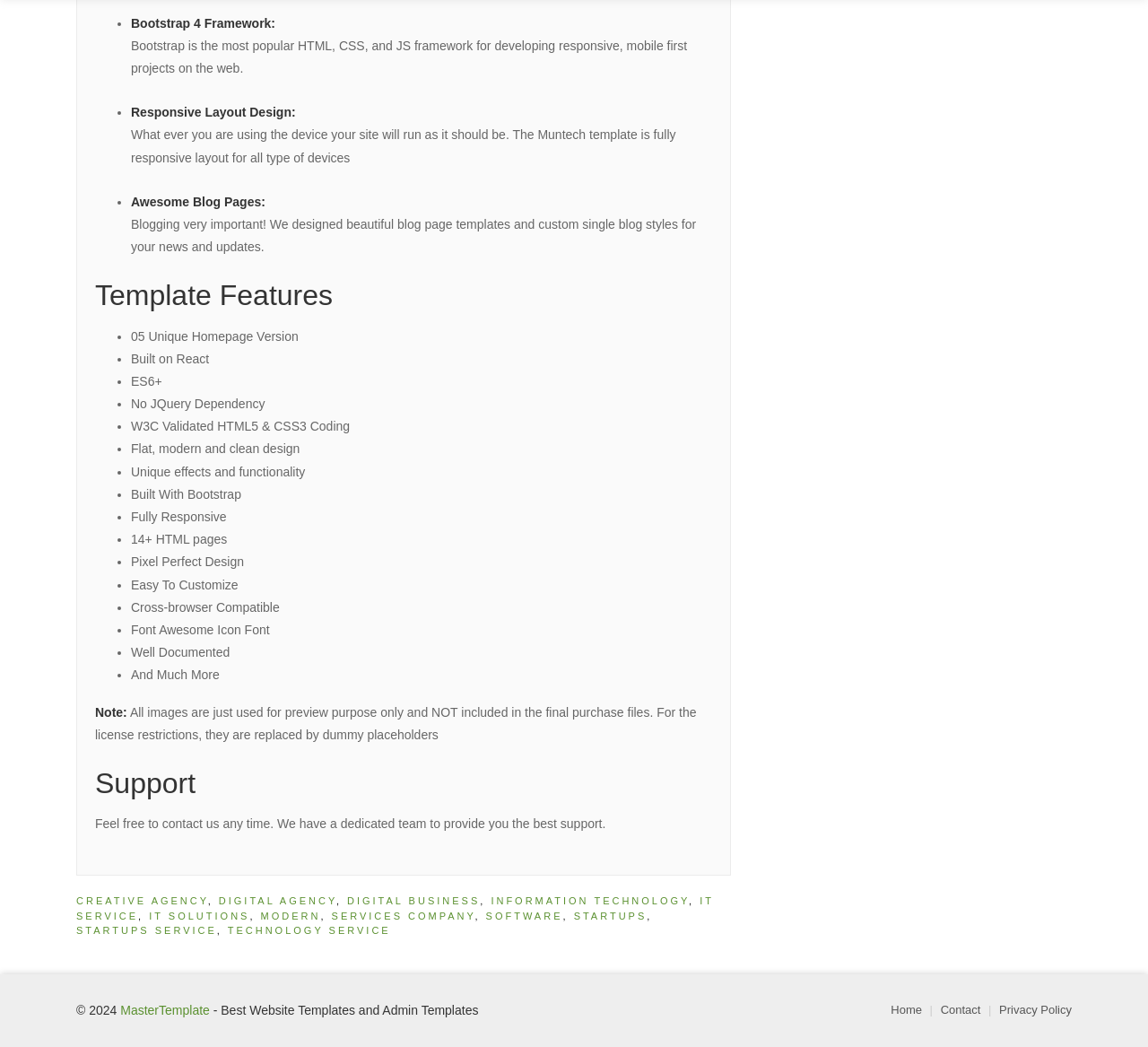Use a single word or phrase to answer the question:
How many unique homepage versions are available?

05